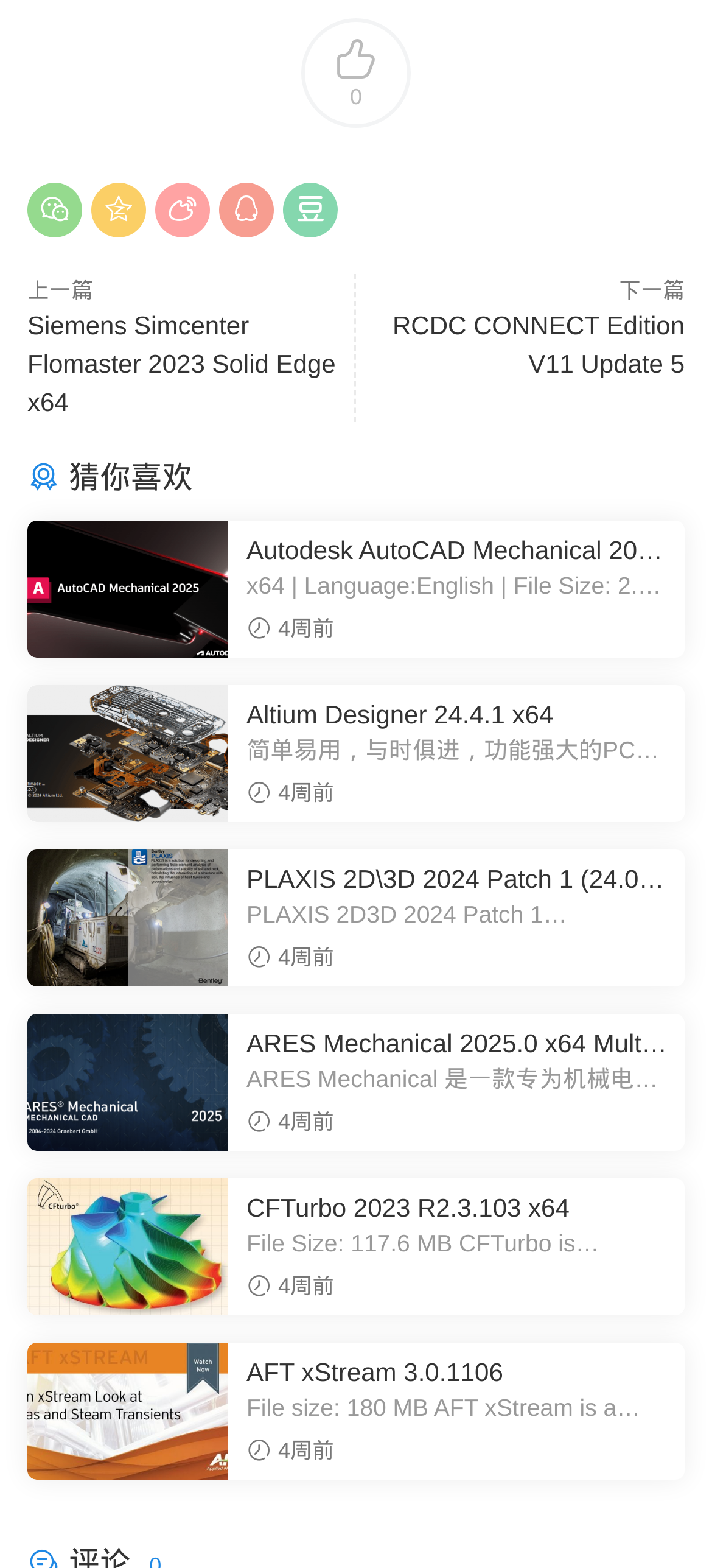What is the file size of Autodesk AutoCAD Mechanical 2025 x64?
Answer the question using a single word or phrase, according to the image.

2.93 GB